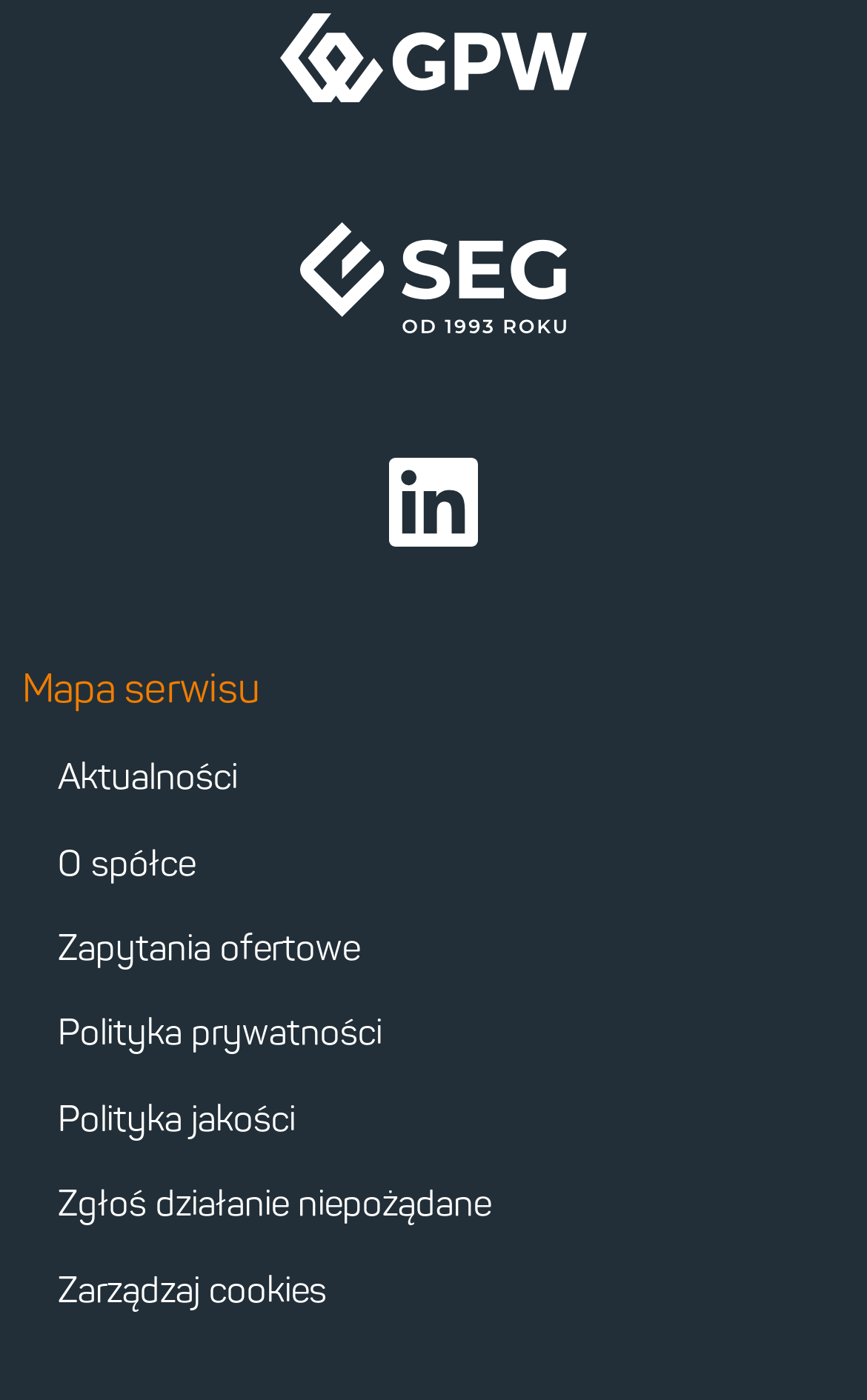What is the purpose of the 'Zarządzaj cookies' link?
Using the visual information, respond with a single word or phrase.

Manage cookies